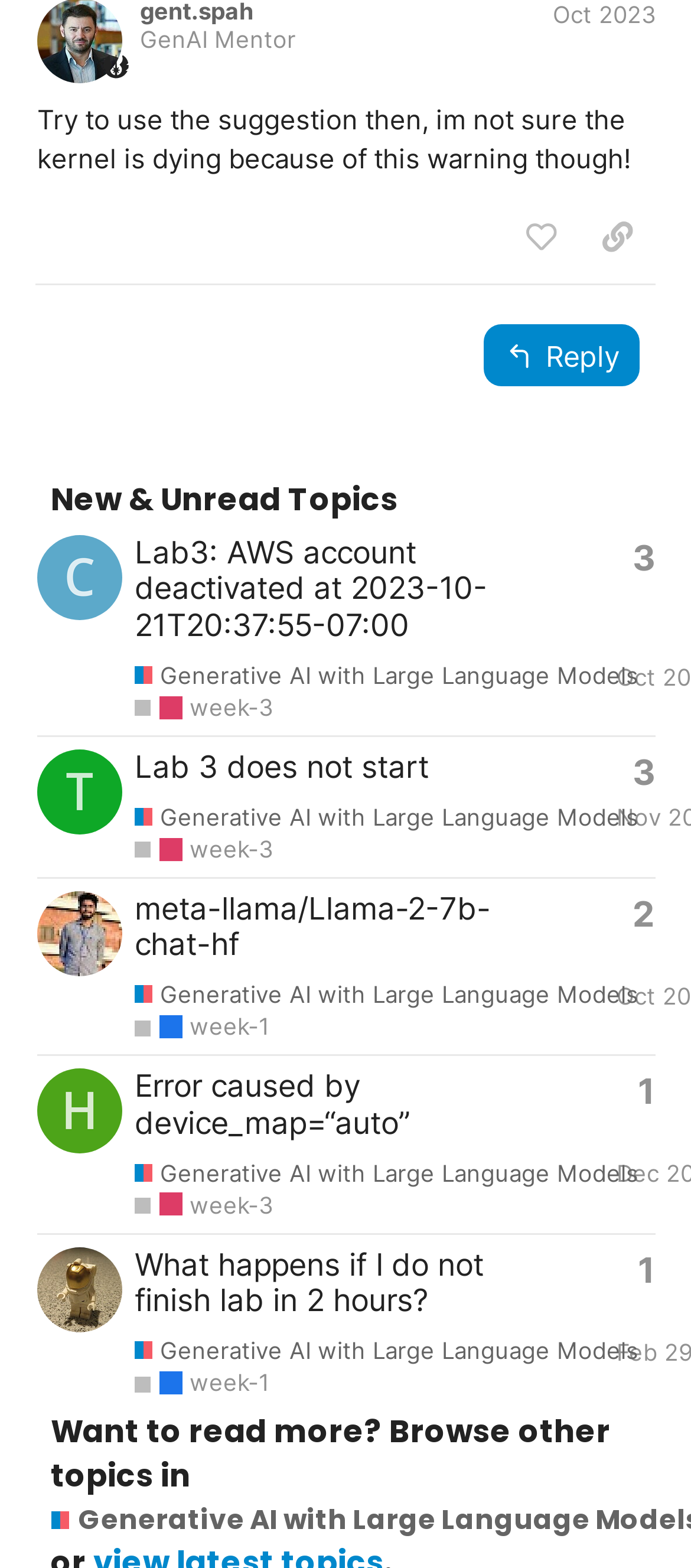Identify the bounding box coordinates of the clickable region required to complete the instruction: "Click on the 'Lab3: AWS account deactivated at 2023-10-21T20:37:55-07:00' topic". The coordinates should be given as four float numbers within the range of 0 and 1, i.e., [left, top, right, bottom].

[0.195, 0.34, 0.705, 0.41]